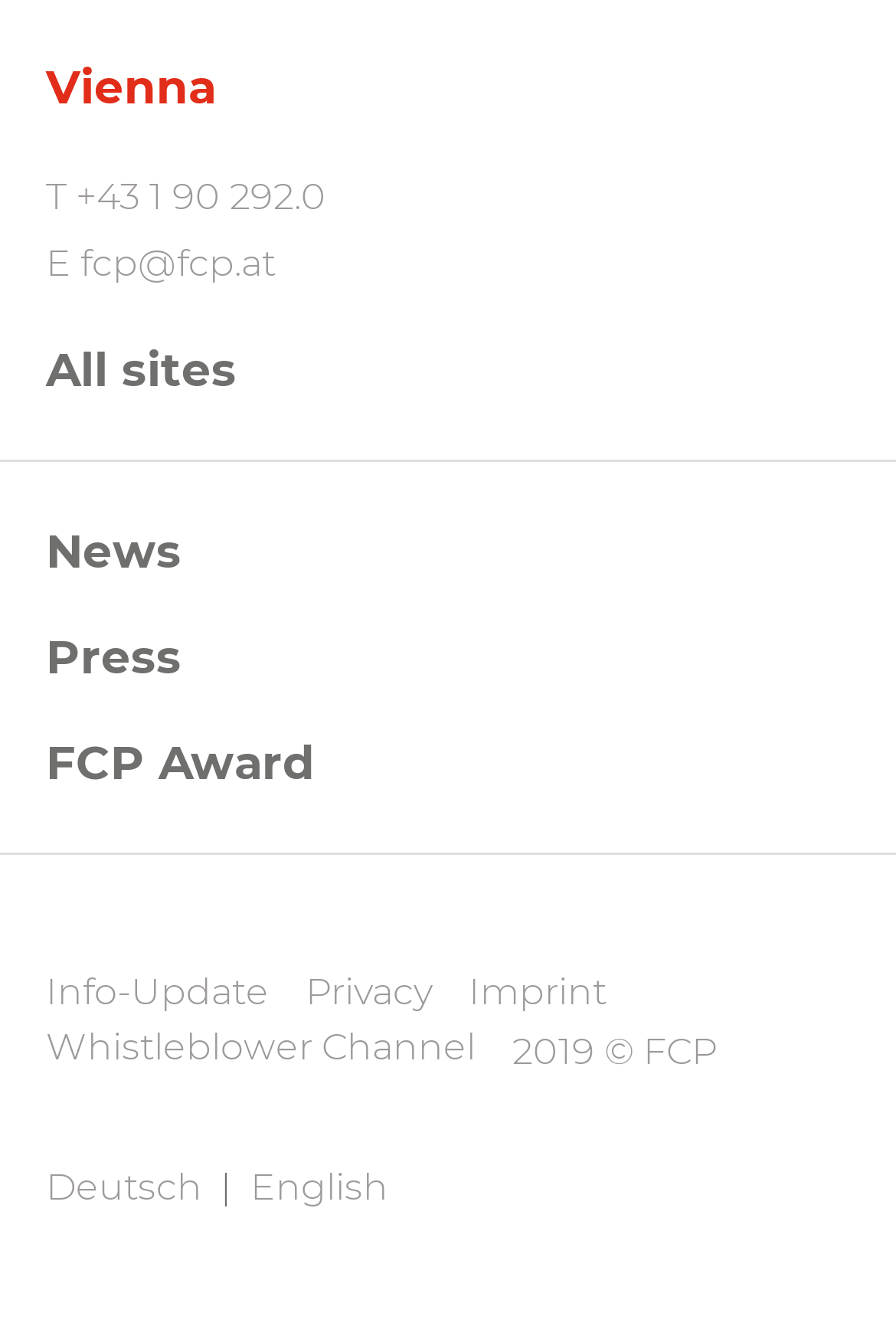Please give a one-word or short phrase response to the following question: 
What is the phone number of FCP?

+43 1 90 292.0